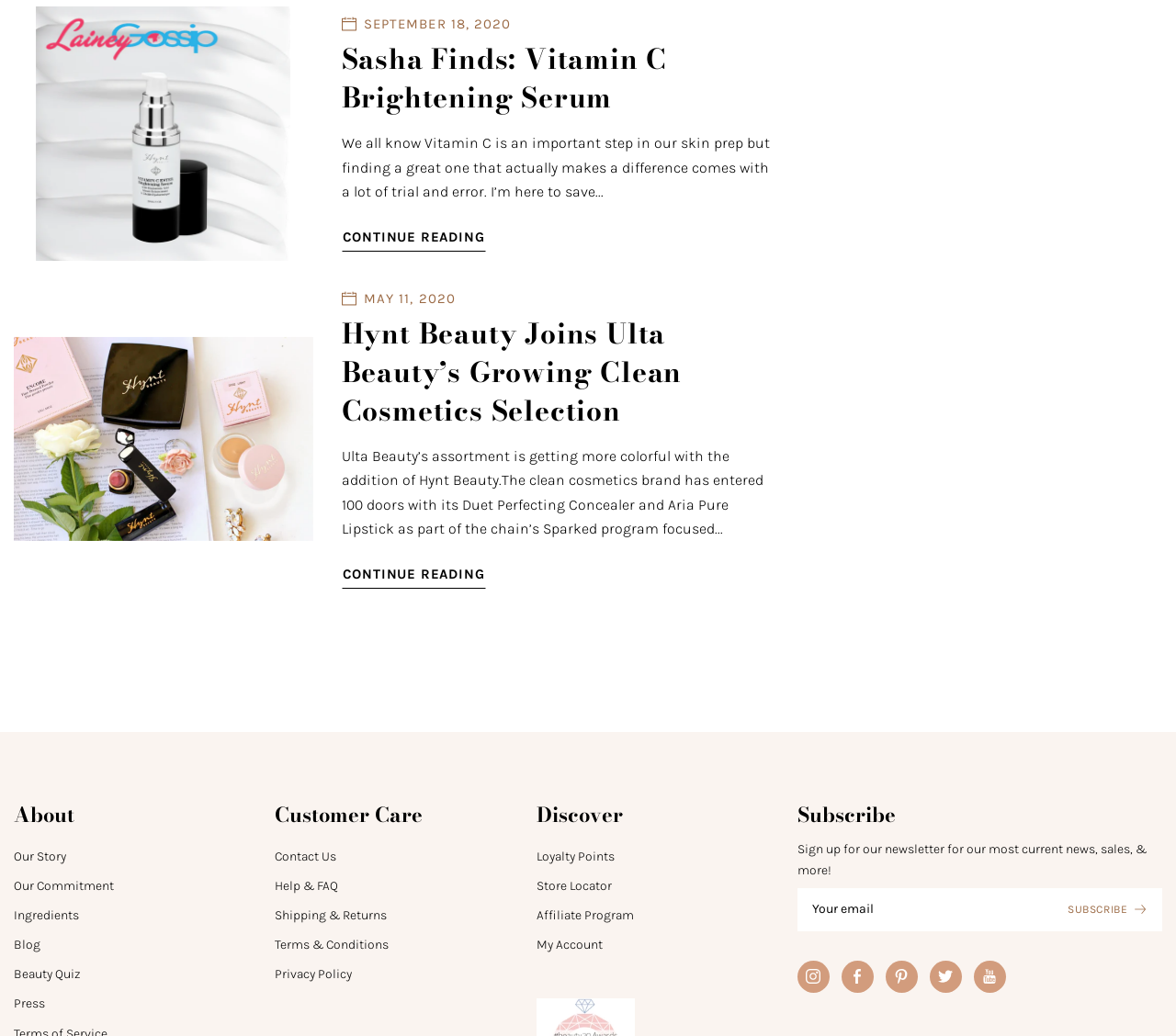Please determine the bounding box coordinates of the element's region to click for the following instruction: "Visit the Instagram page".

[0.678, 0.927, 0.706, 0.958]